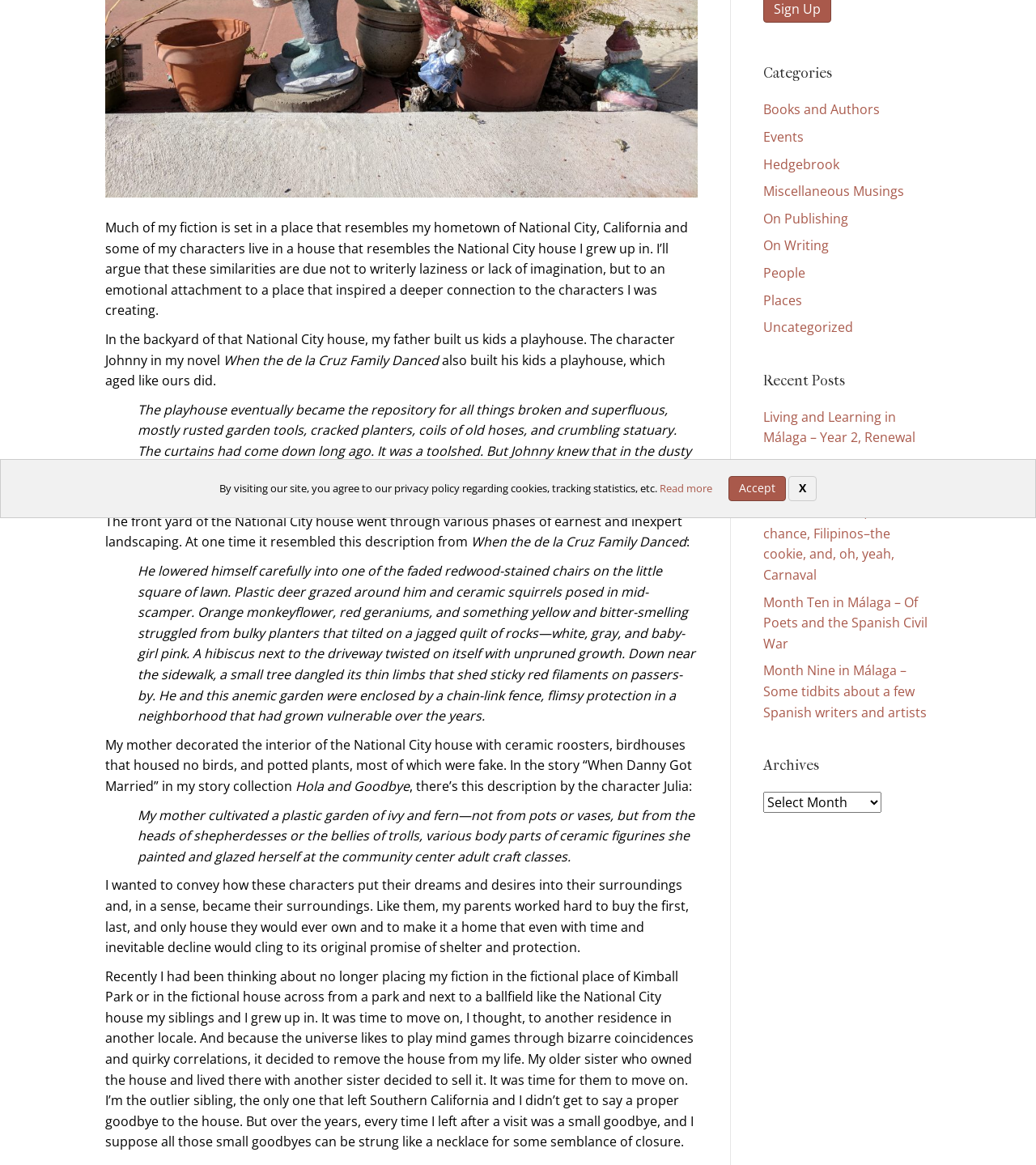Bounding box coordinates should be in the format (top-left x, top-left y, bottom-right x, bottom-right y) and all values should be floating point numbers between 0 and 1. Determine the bounding box coordinate for the UI element described as: Hedgebrook

[0.736, 0.133, 0.81, 0.148]